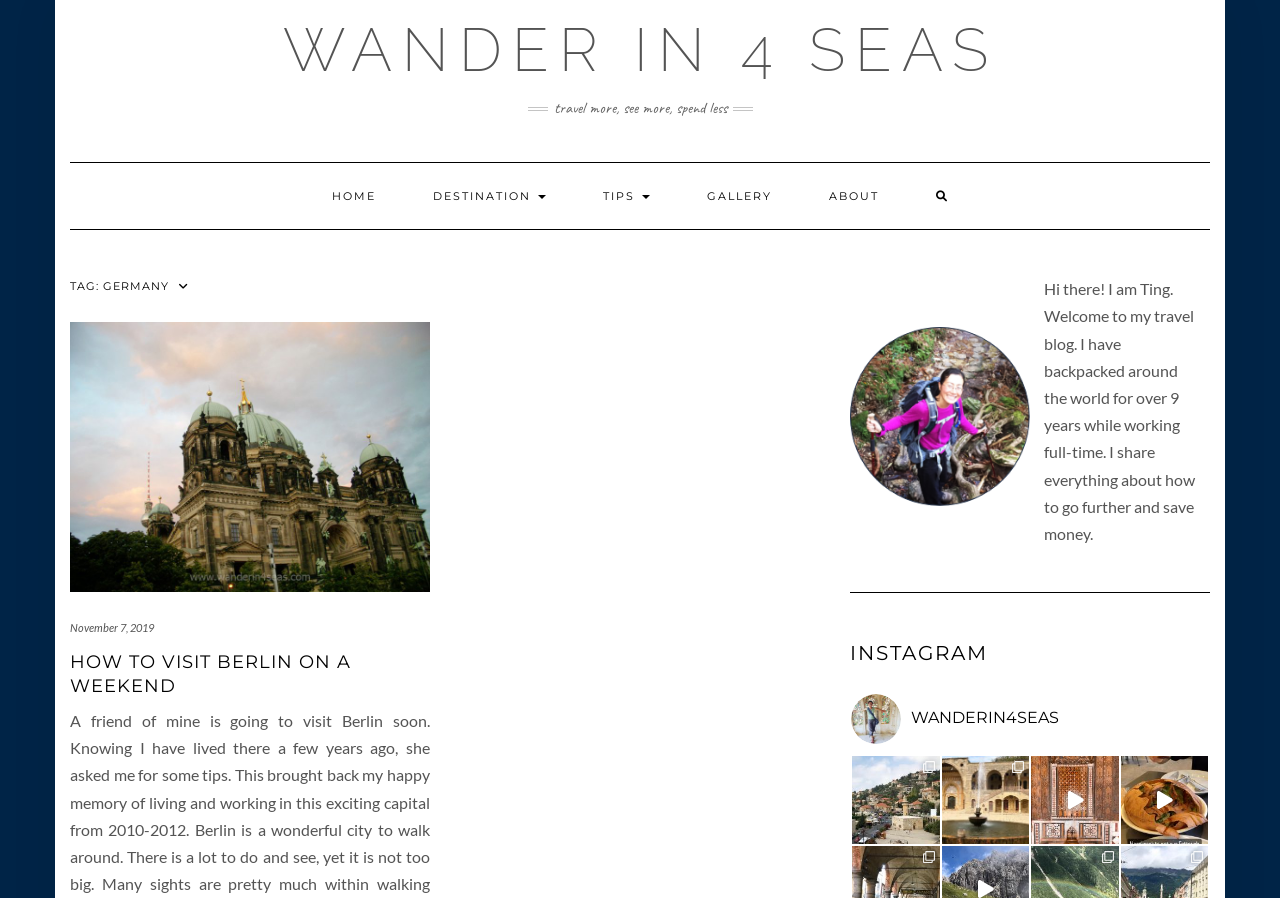Pinpoint the bounding box coordinates of the clickable area necessary to execute the following instruction: "View the 'Beautiful Lebanese mountain village, Deir El Qamar' post". The coordinates should be given as four float numbers between 0 and 1, namely [left, top, right, bottom].

[0.666, 0.842, 0.734, 0.939]